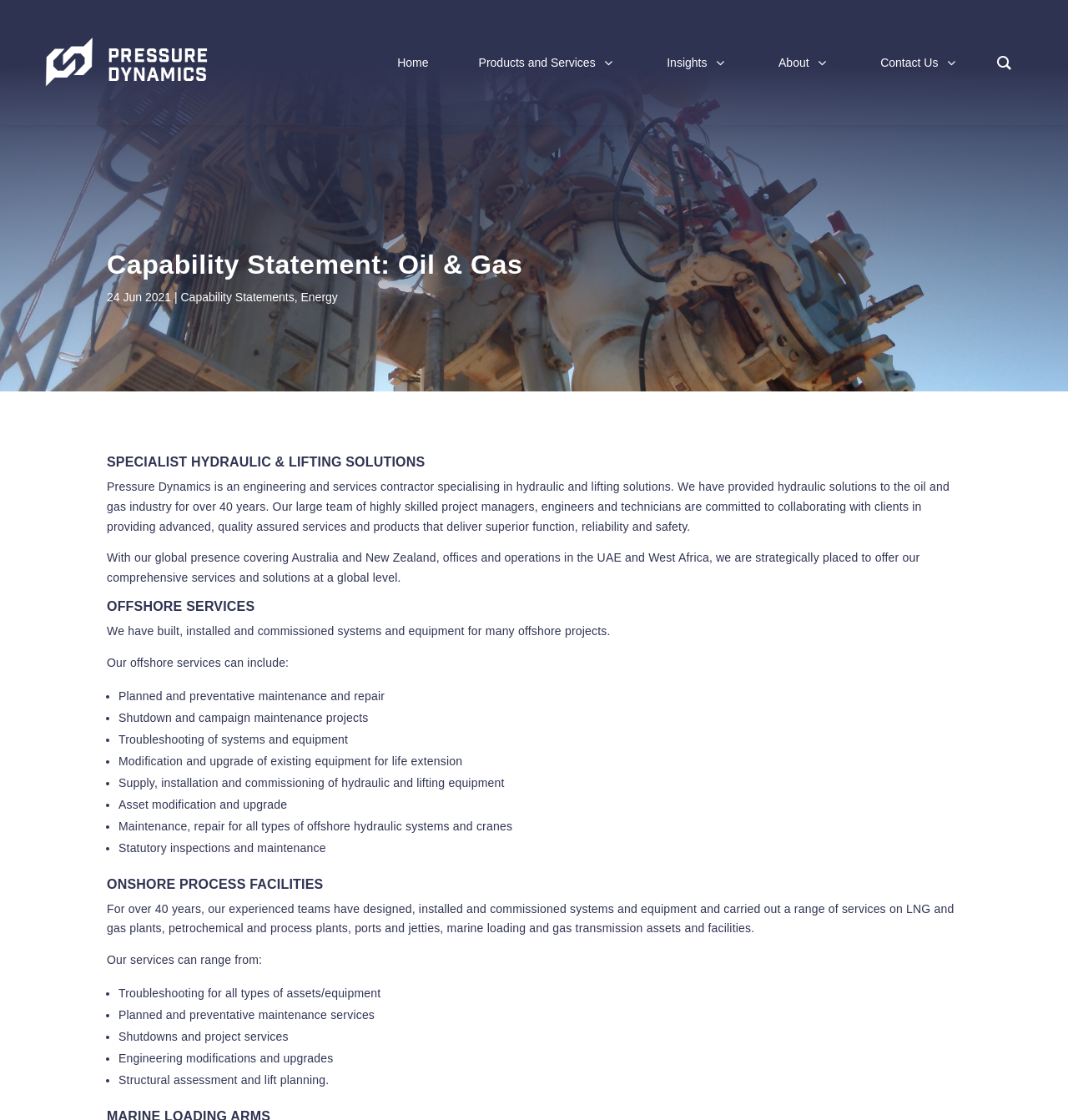Can you find the bounding box coordinates for the UI element given this description: "1 The Door Lock Reinforcer"? Provide the coordinates as four float numbers between 0 and 1: [left, top, right, bottom].

None